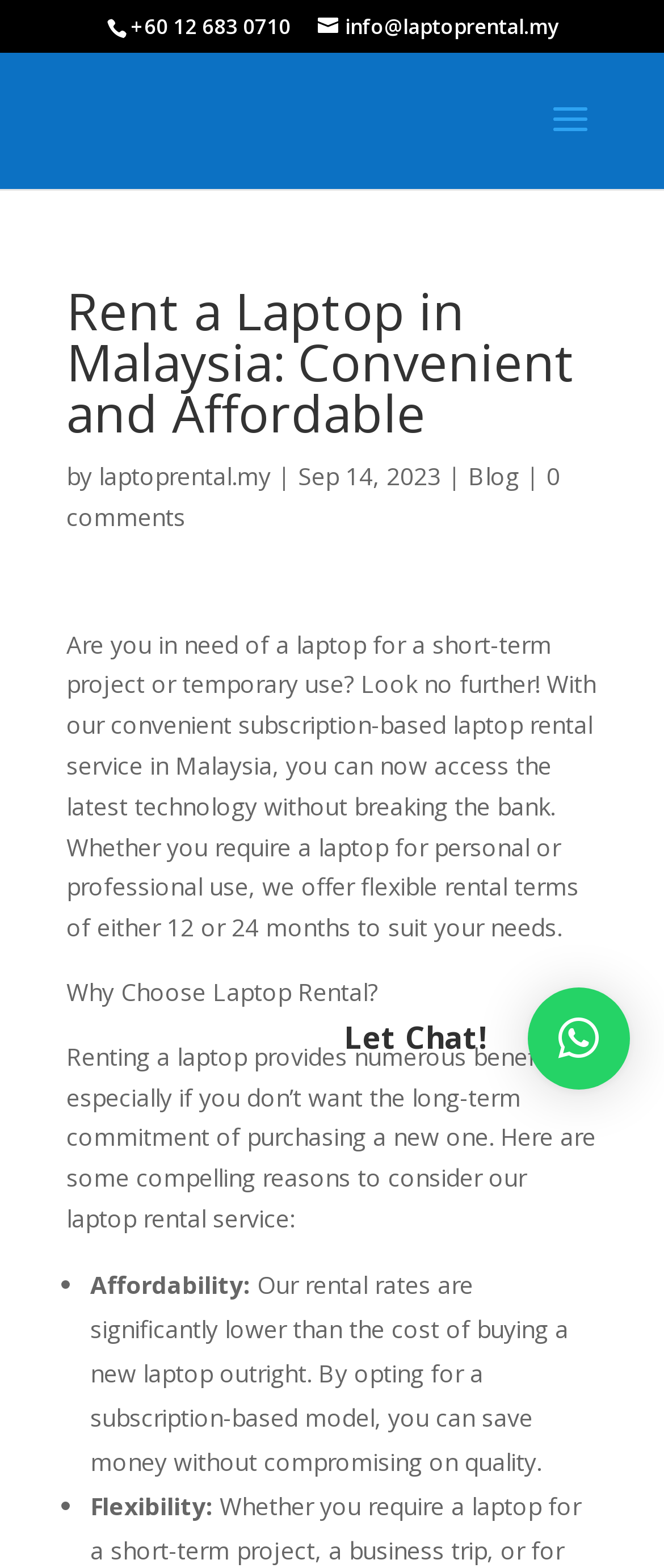What is the benefit of renting a laptop in terms of cost?
Kindly offer a detailed explanation using the data available in the image.

Renting a laptop provides the benefit of saving money, as stated in the webpage, because the rental rates are significantly lower than the cost of buying a new laptop outright.